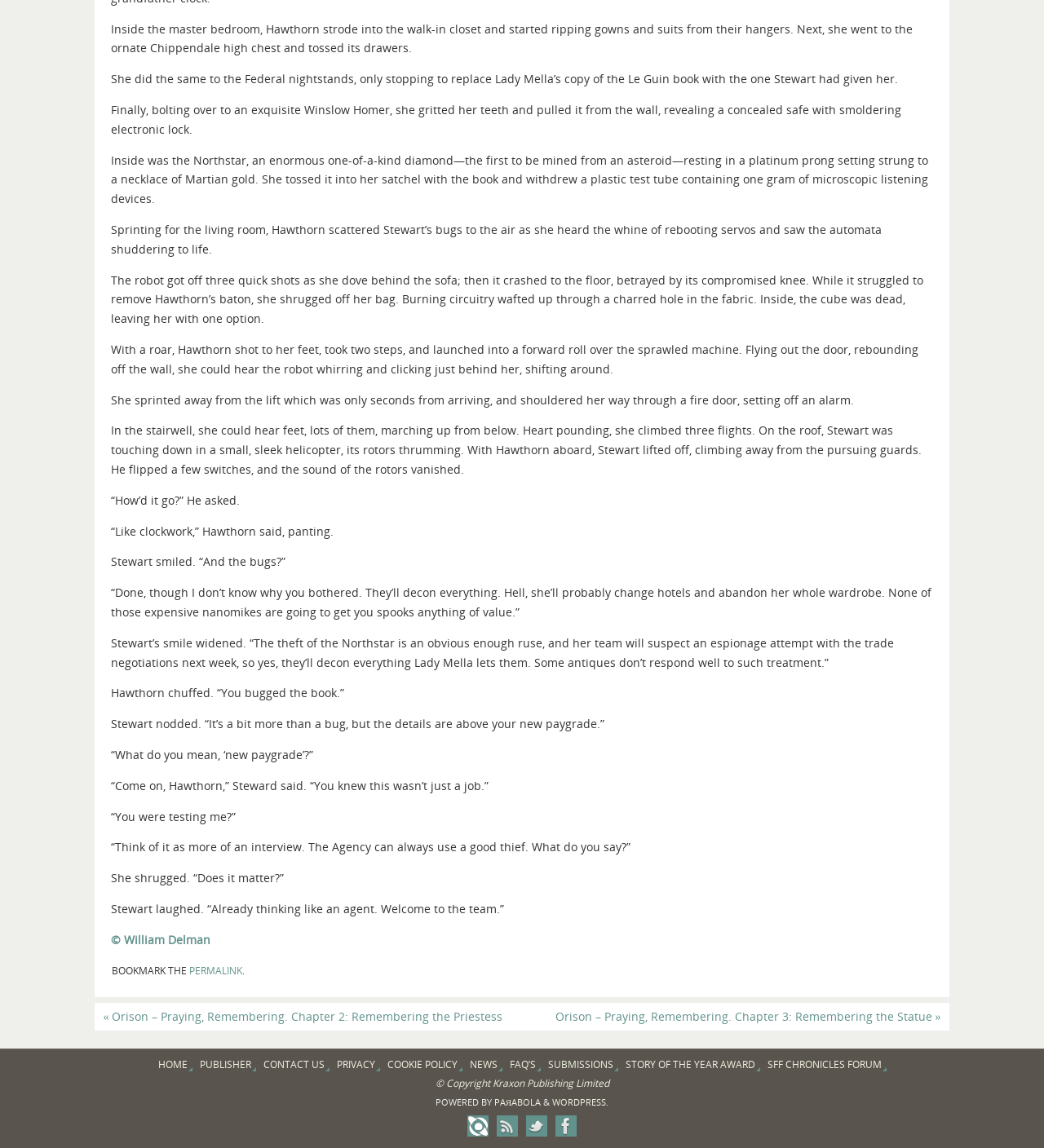Respond with a single word or phrase to the following question: What is the name of the person who helps Hawthorn escape?

Stewart